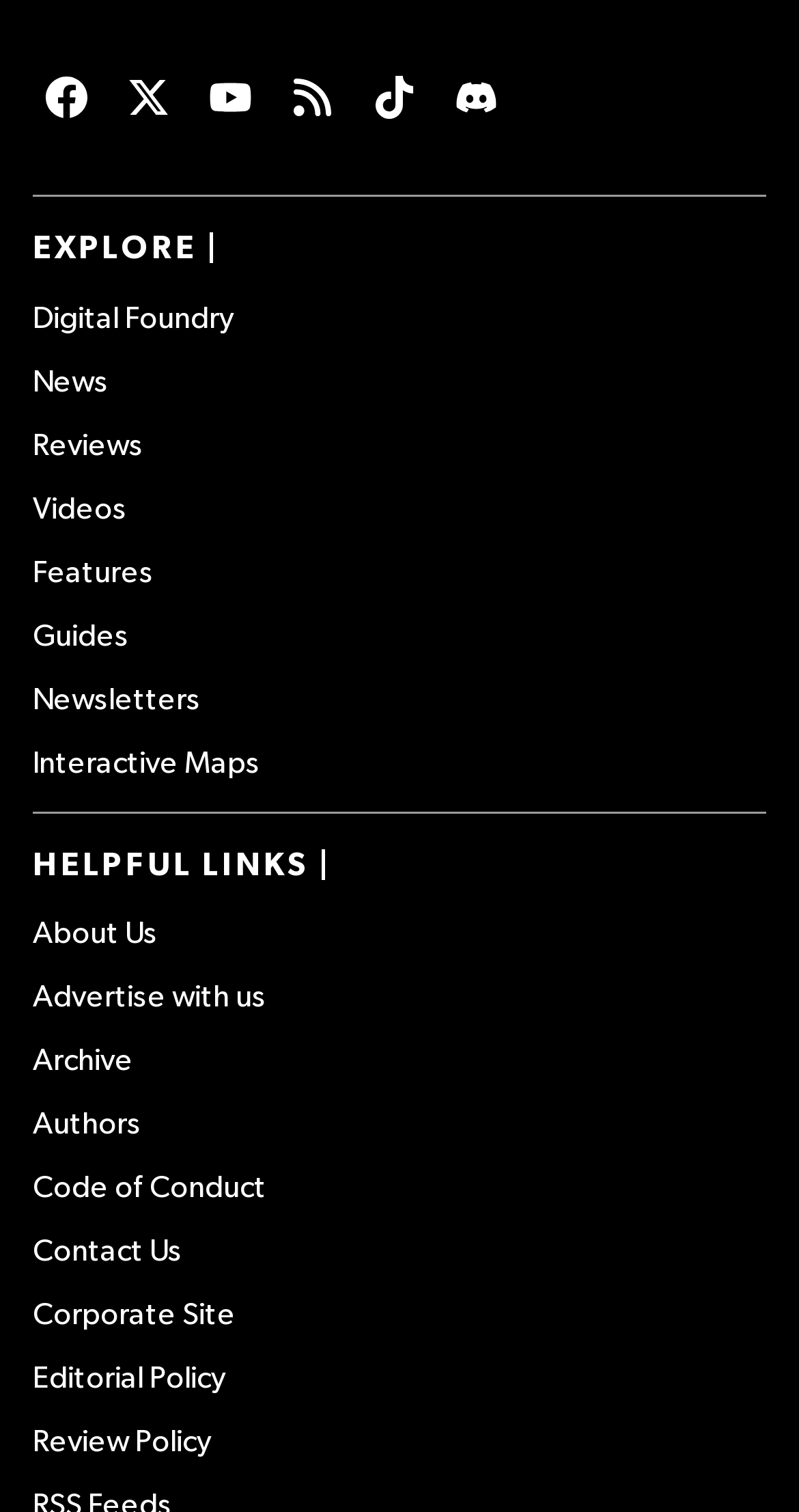Please reply to the following question using a single word or phrase: 
What is the category of the link 'Digital Foundry'?

News